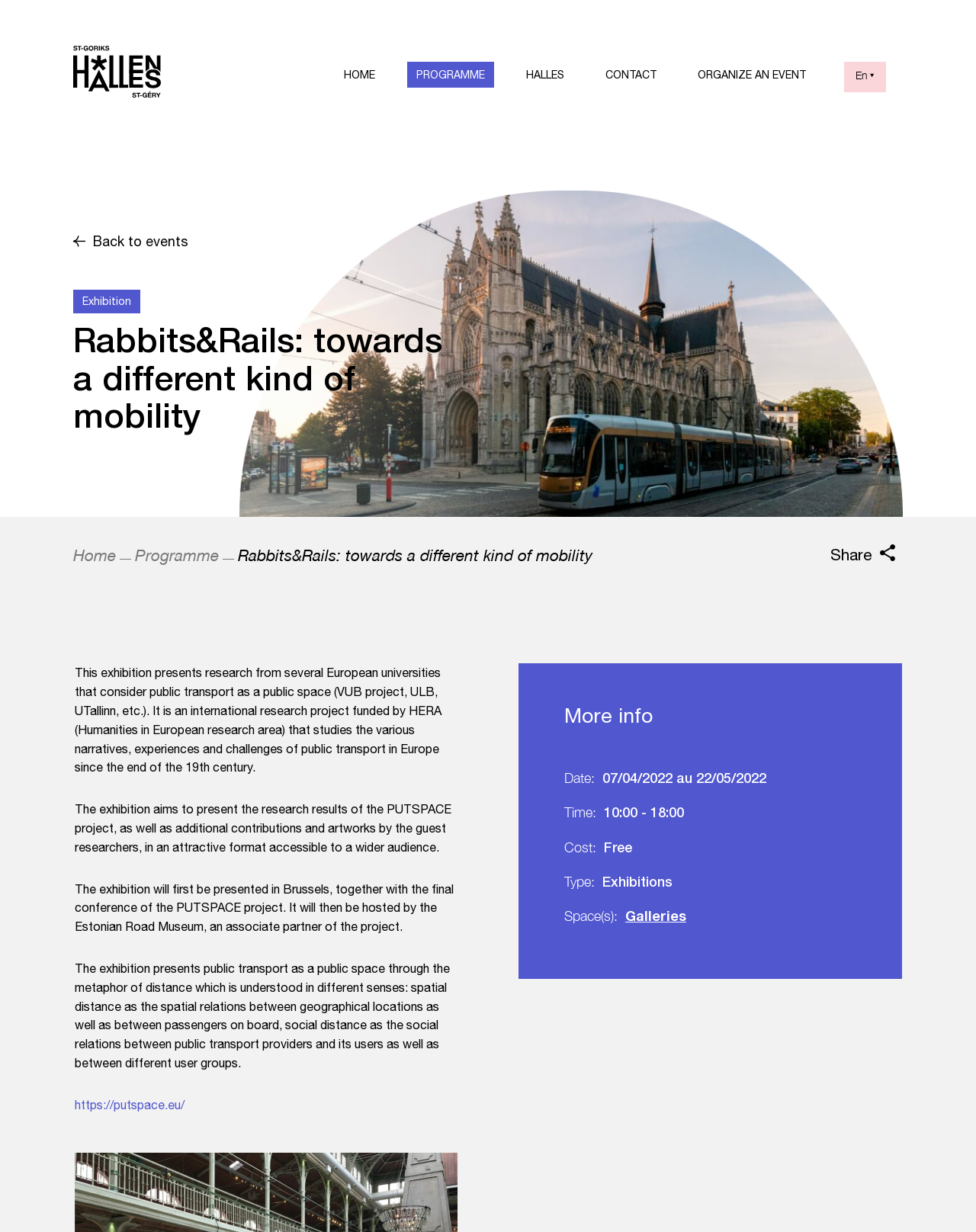Locate the primary heading on the webpage and return its text.

Rabbits&Rails: towards a different kind of mobility